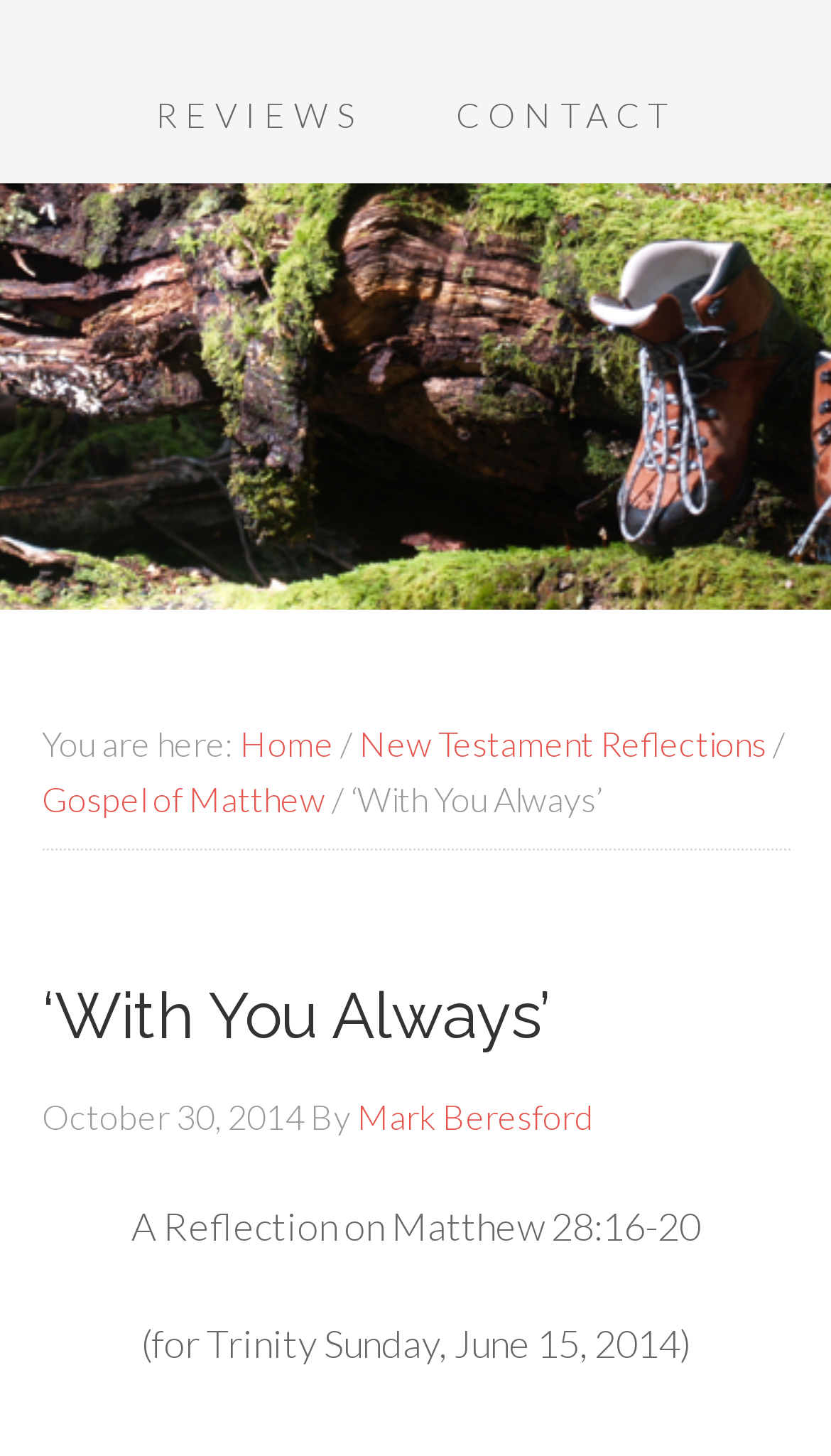Identify the coordinates of the bounding box for the element described below: "boat cover". Return the coordinates as four float numbers between 0 and 1: [left, top, right, bottom].

None